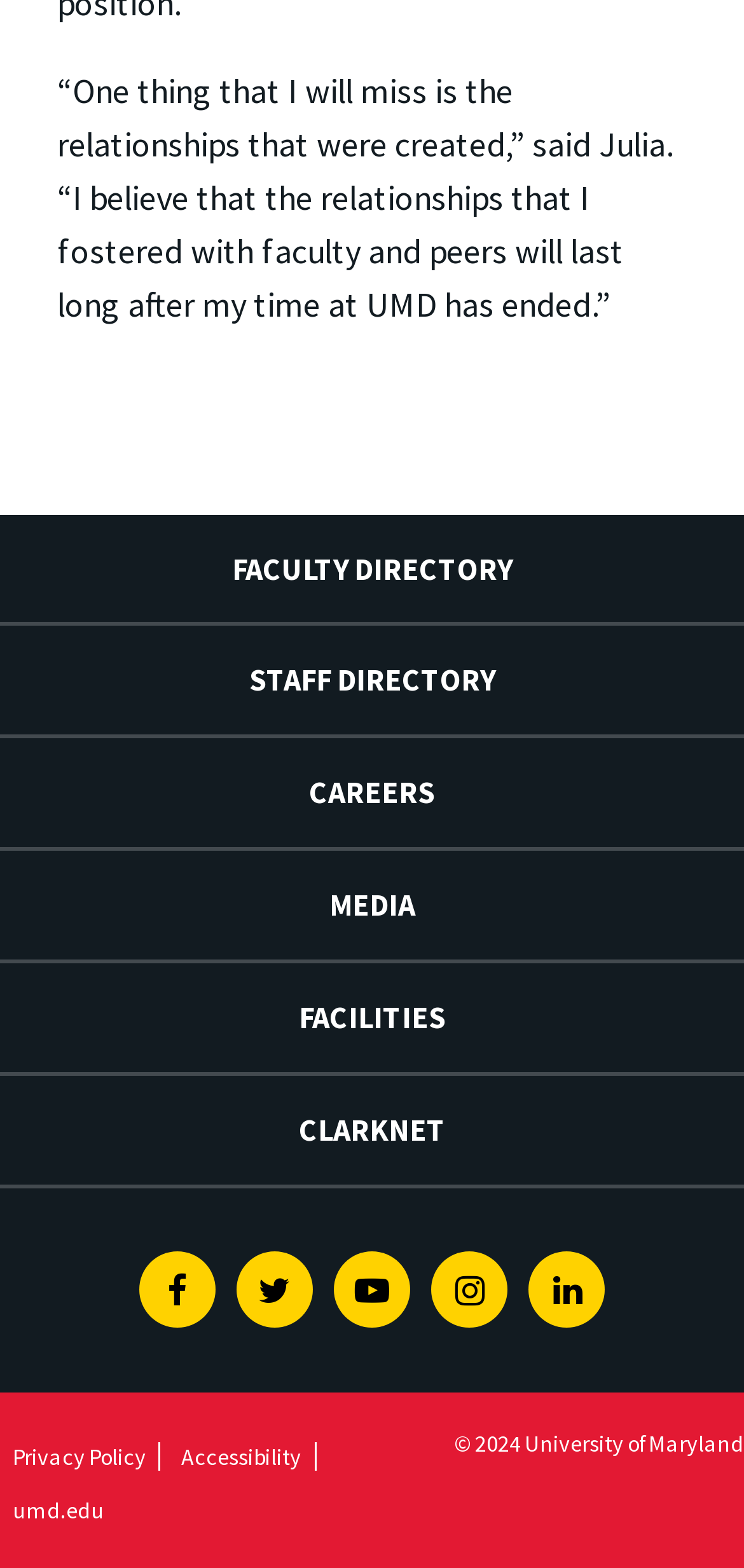Provide a one-word or brief phrase answer to the question:
What is the last link in the footer section?

umd.edu